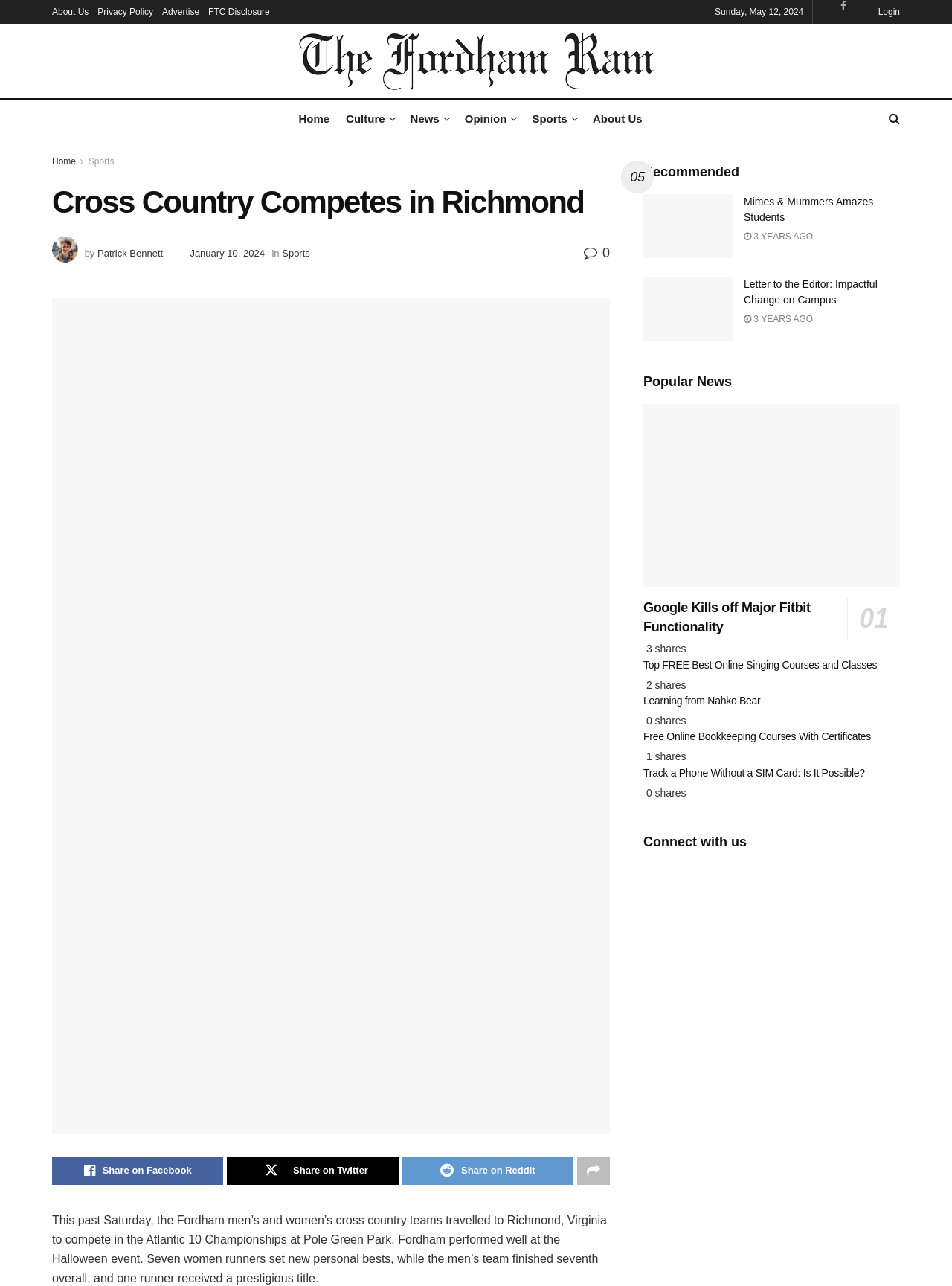Determine the bounding box coordinates for the region that must be clicked to execute the following instruction: "Click on the 'About Us' link".

[0.055, 0.0, 0.093, 0.019]